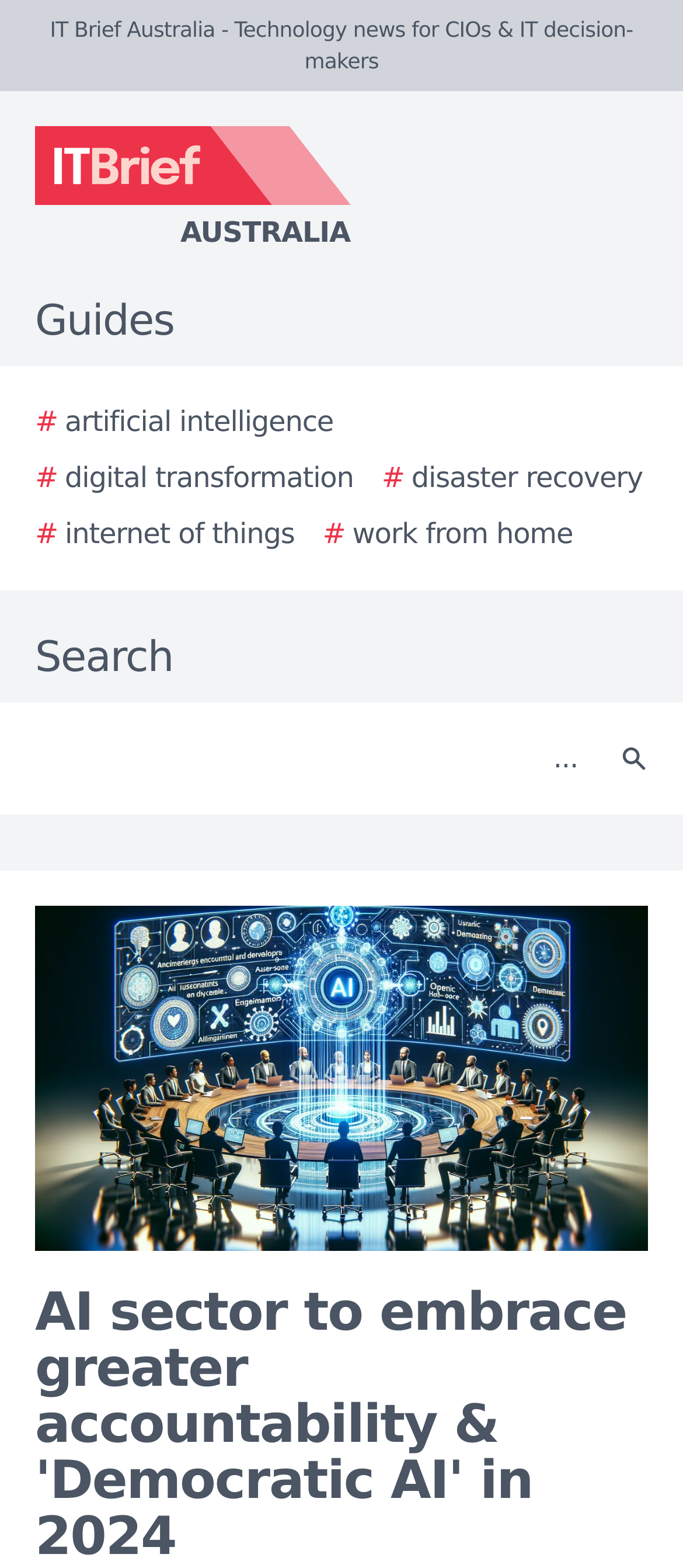What is the name of the website?
Refer to the screenshot and deliver a thorough answer to the question presented.

The name of the website can be determined by looking at the top-left corner of the webpage, where the logo and text 'IT Brief Australia' are located.